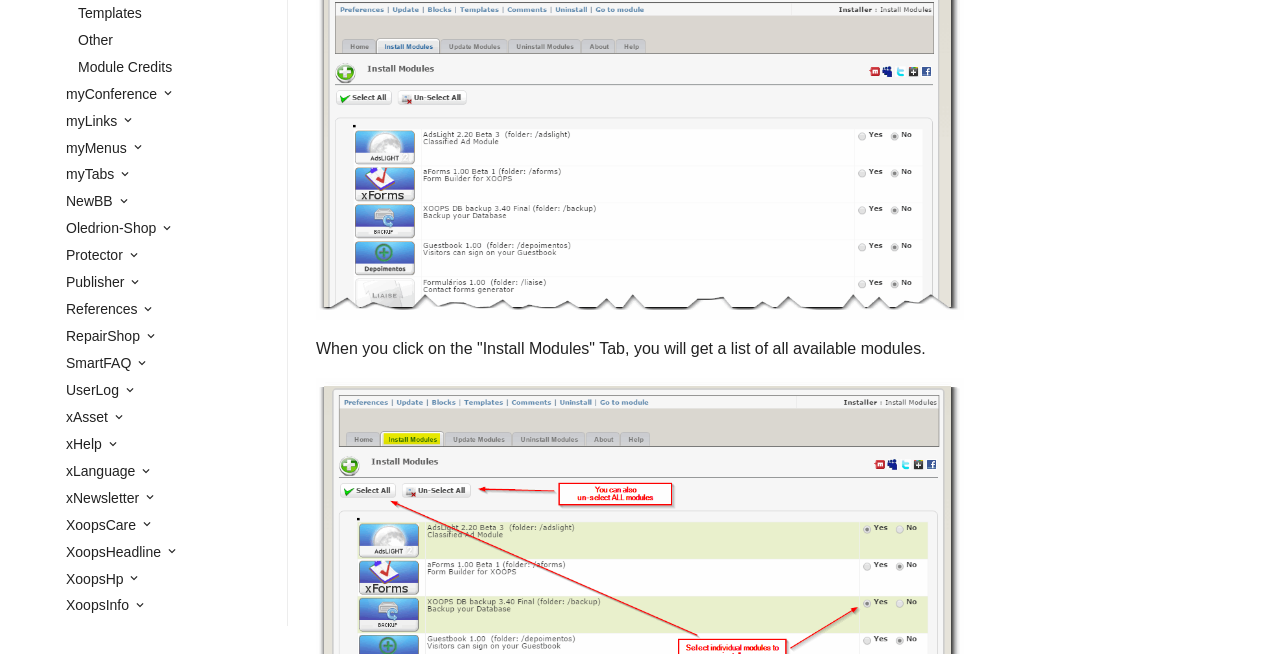Locate the bounding box of the UI element described by: "See Privacy Policy" in the given webpage screenshot.

None